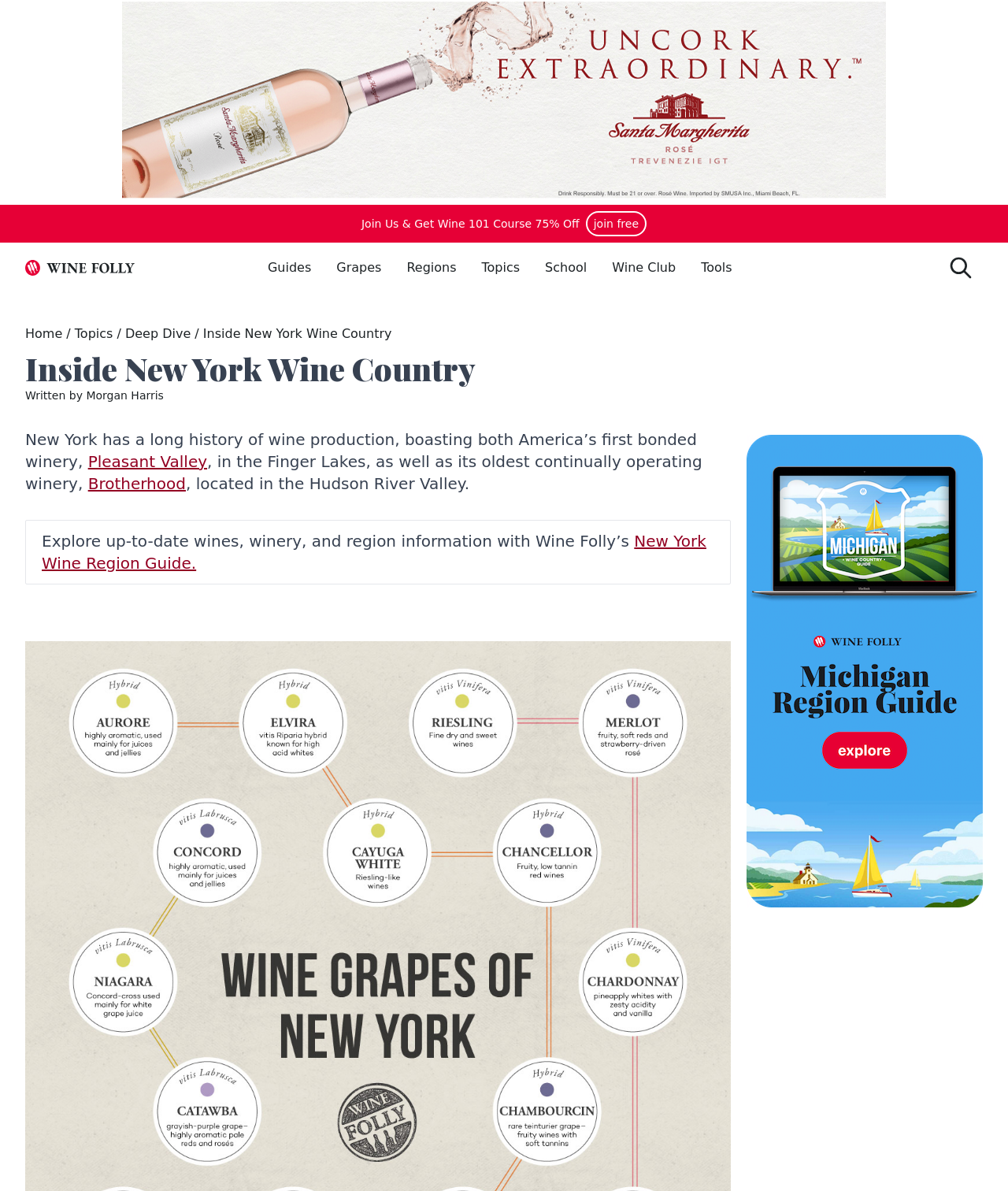What is the name of the guide provided by Wine Folly?
Based on the image, answer the question in a detailed manner.

The answer can be found in the paragraph that starts with 'Explore up-to-date wines, winery, and region information...' where it mentions 'Wine Folly’s New York Wine Region Guide'.